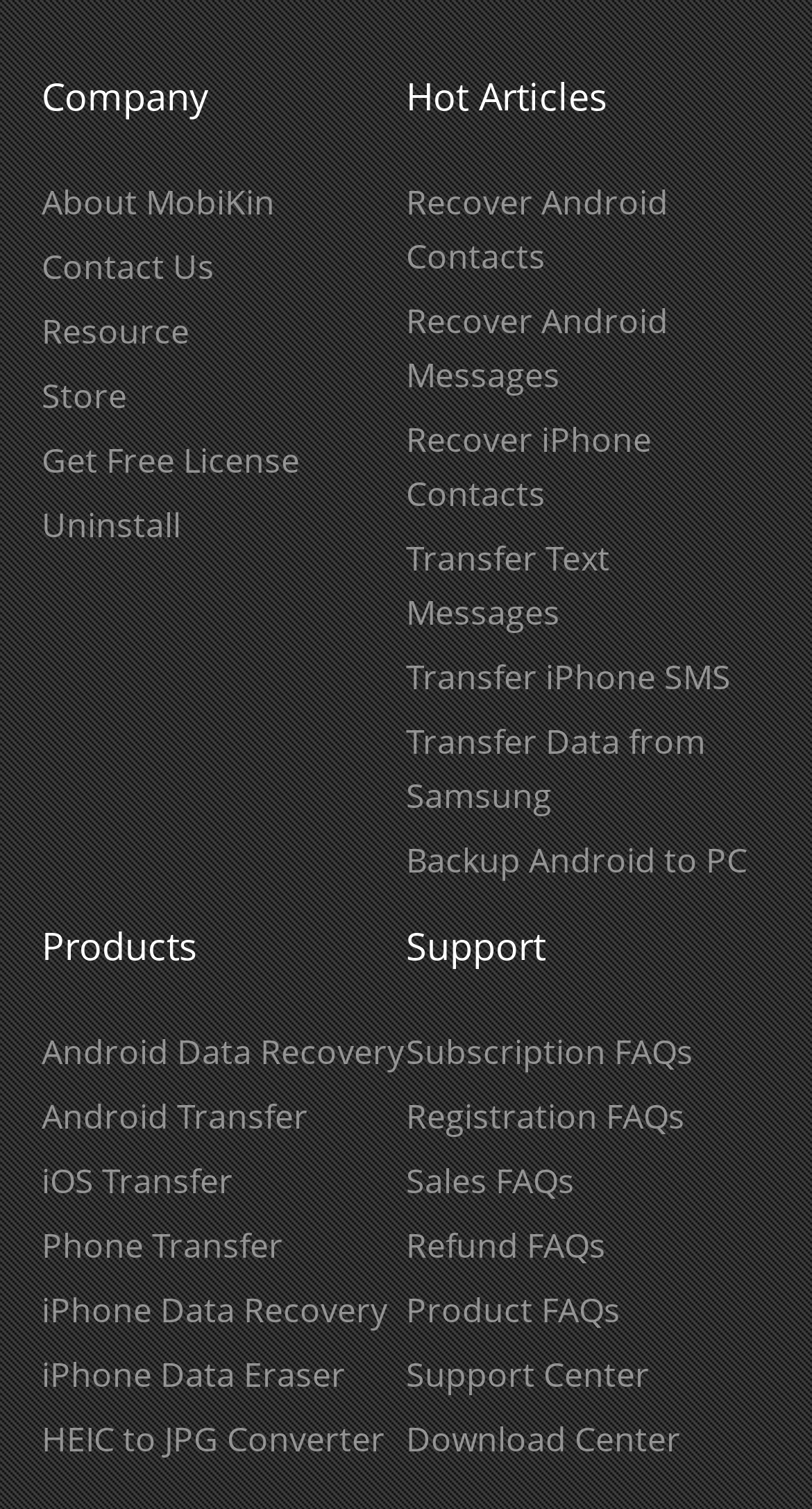Please identify the bounding box coordinates of the area that needs to be clicked to fulfill the following instruction: "Learn about the company."

[0.051, 0.045, 0.5, 0.081]